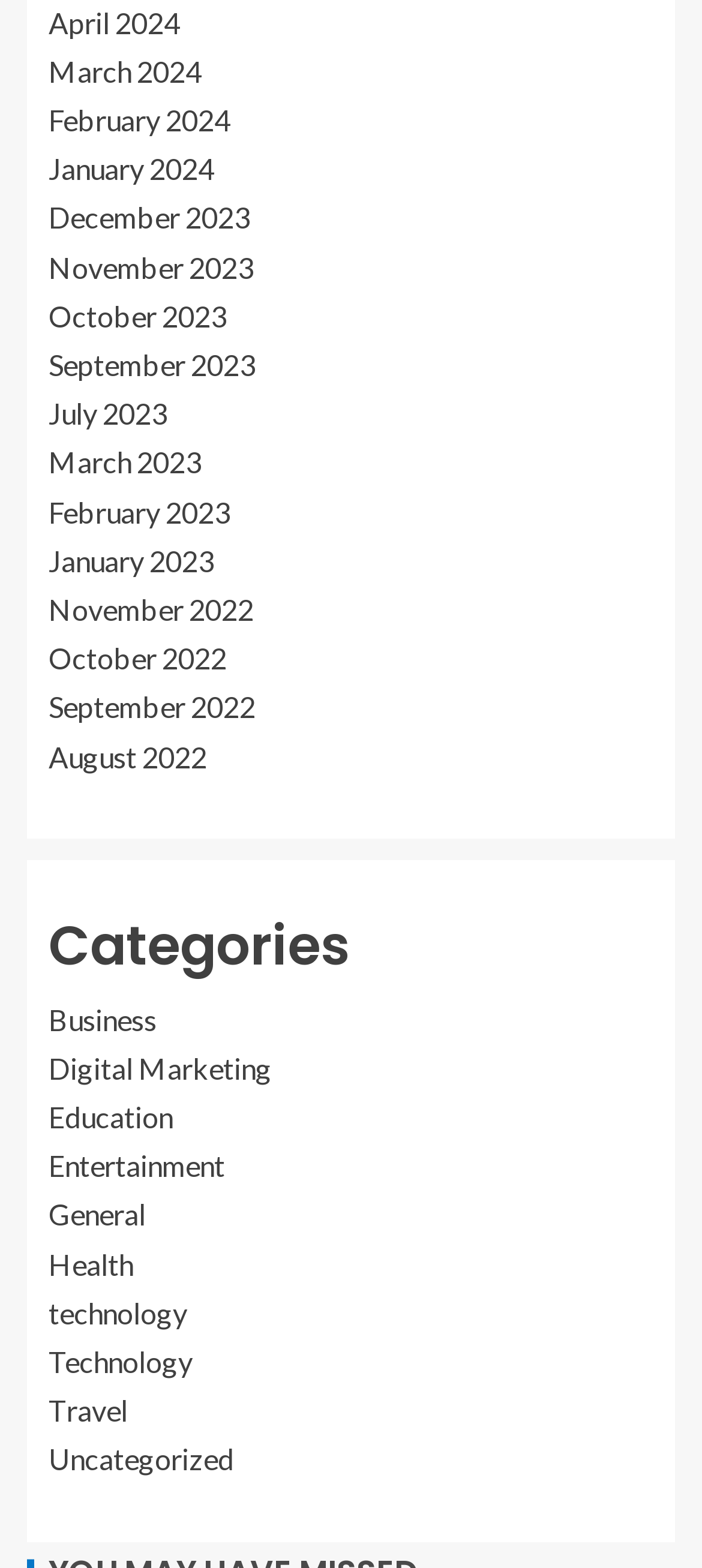Locate the bounding box of the UI element based on this description: "General". Provide four float numbers between 0 and 1 as [left, top, right, bottom].

[0.069, 0.764, 0.208, 0.786]